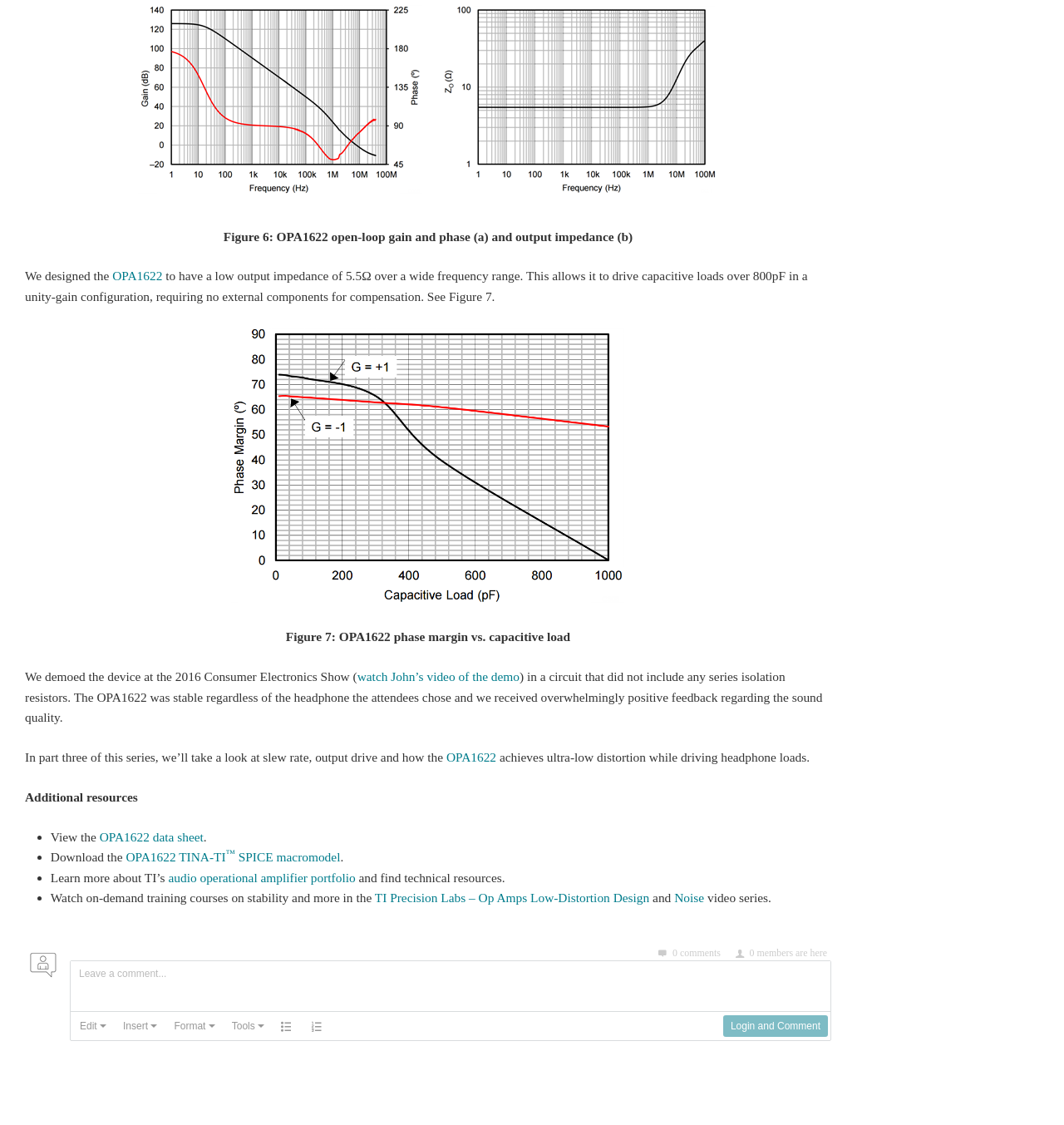Locate the bounding box coordinates of the segment that needs to be clicked to meet this instruction: "Learn more about TI’s audio operational amplifier portfolio".

[0.164, 0.81, 0.352, 0.823]